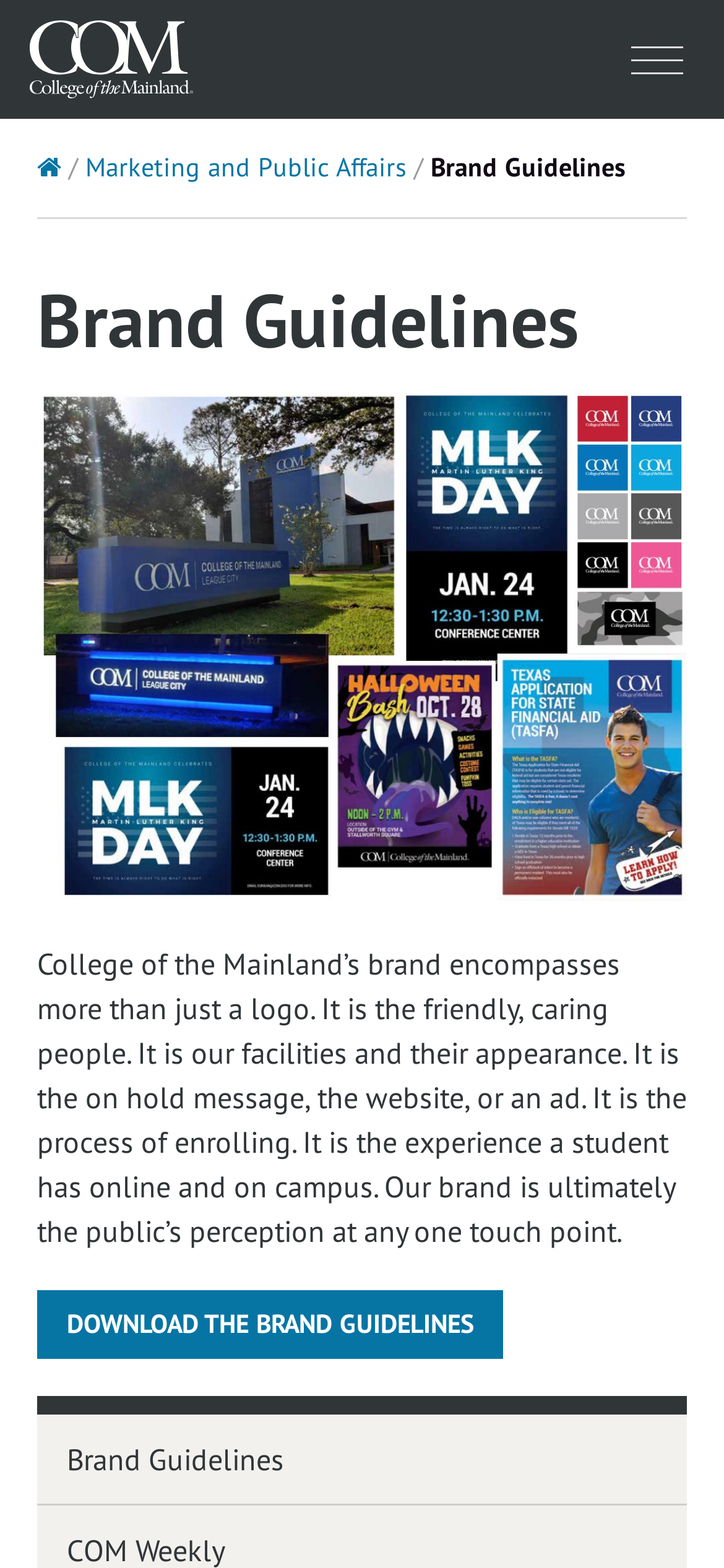Based on the image, please elaborate on the answer to the following question:
What is the name of the college?

The name of the college can be found in the link and image elements at the top of the page, which both have the text 'College Of The Mainland'.